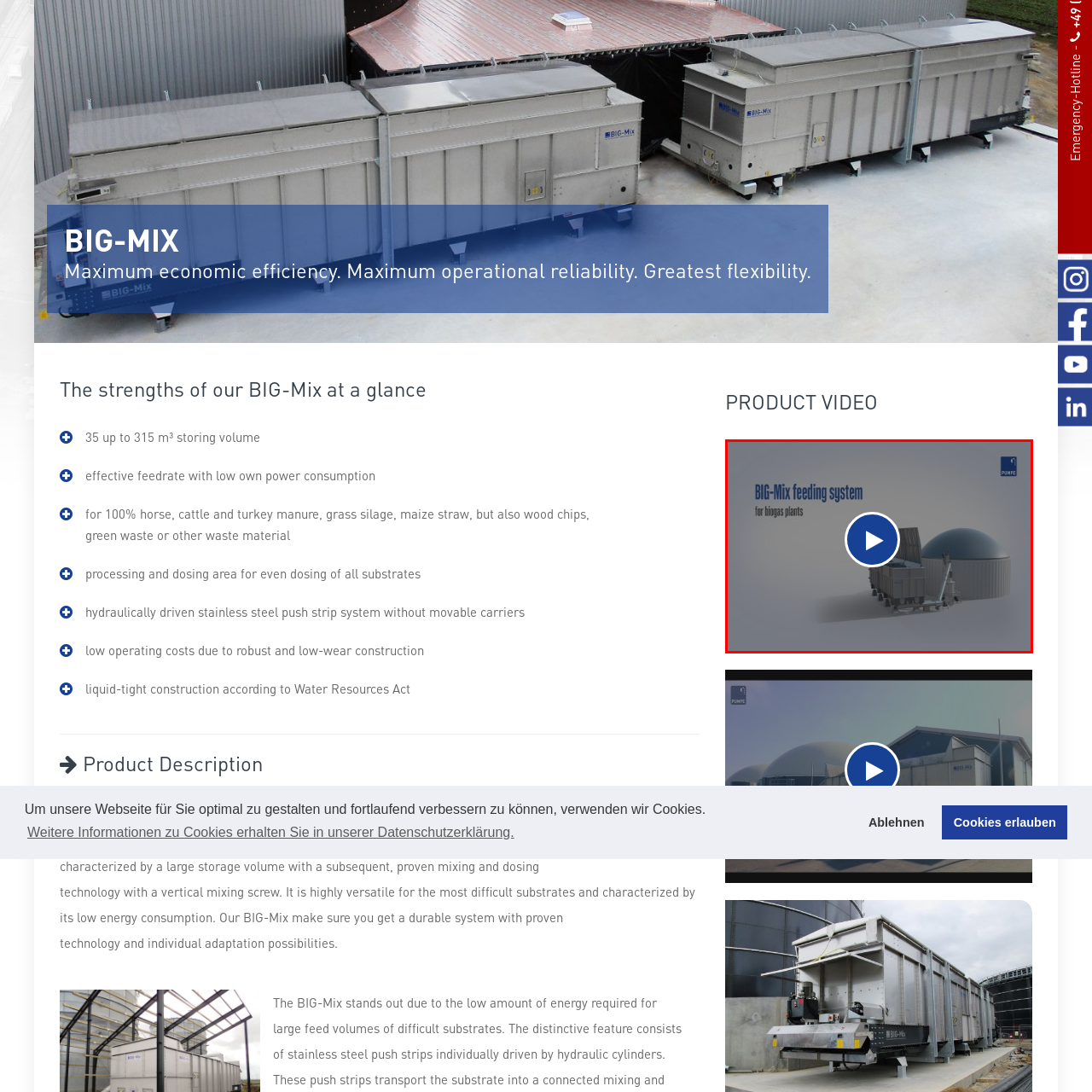Concentrate on the image area surrounded by the red border and answer the following question comprehensively: What is the purpose of the play button in the image?

The play button is prominently displayed in the image, indicating that this image is part of a product video presentation, and its purpose is to invite viewers to learn more about the functionality and benefits of the BIG-Mix system.